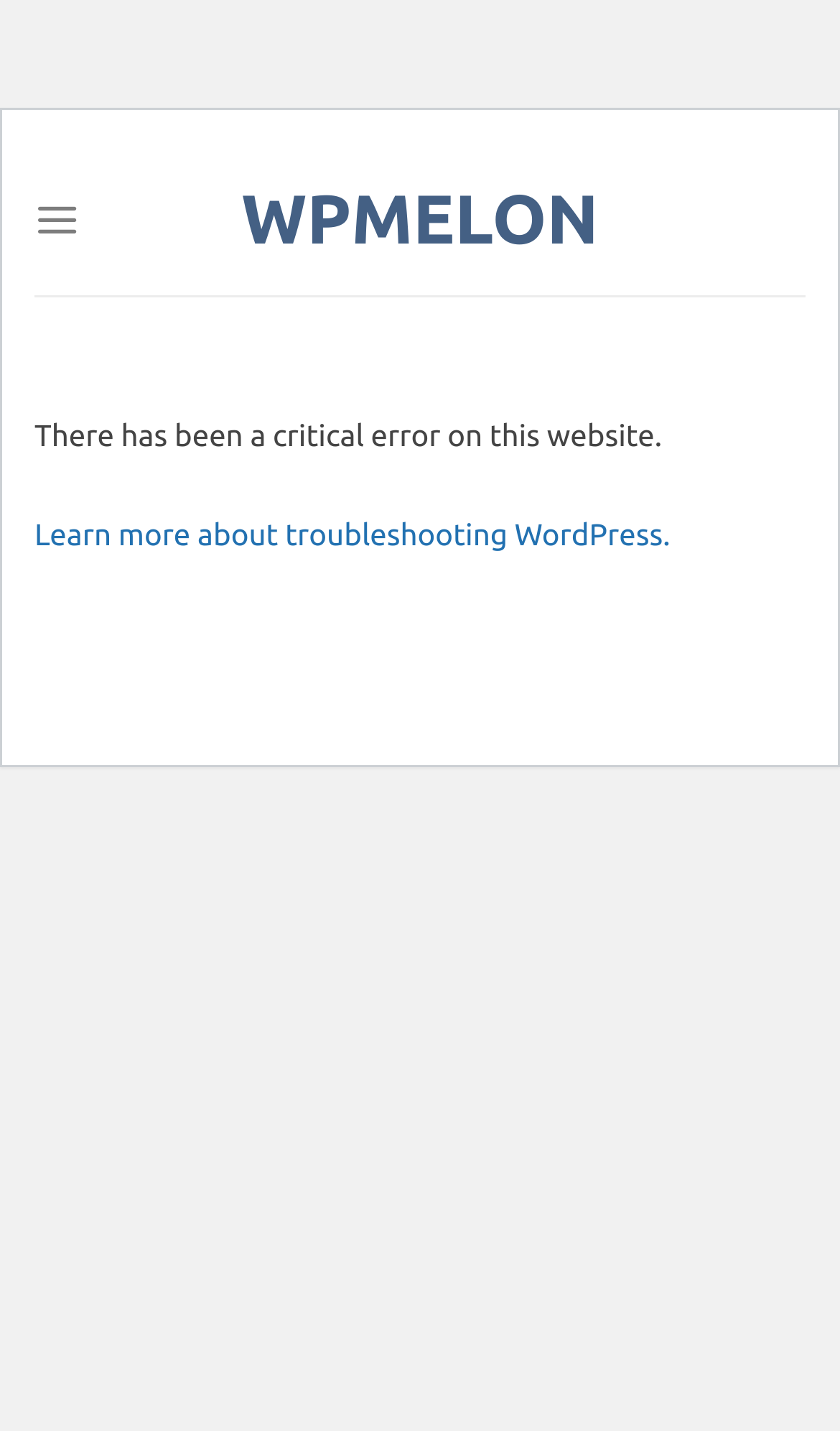What is the name of the website or platform?
Analyze the image and deliver a detailed answer to the question.

The link 'WPMELON' is present on the webpage, suggesting that it is the name of the website or platform.